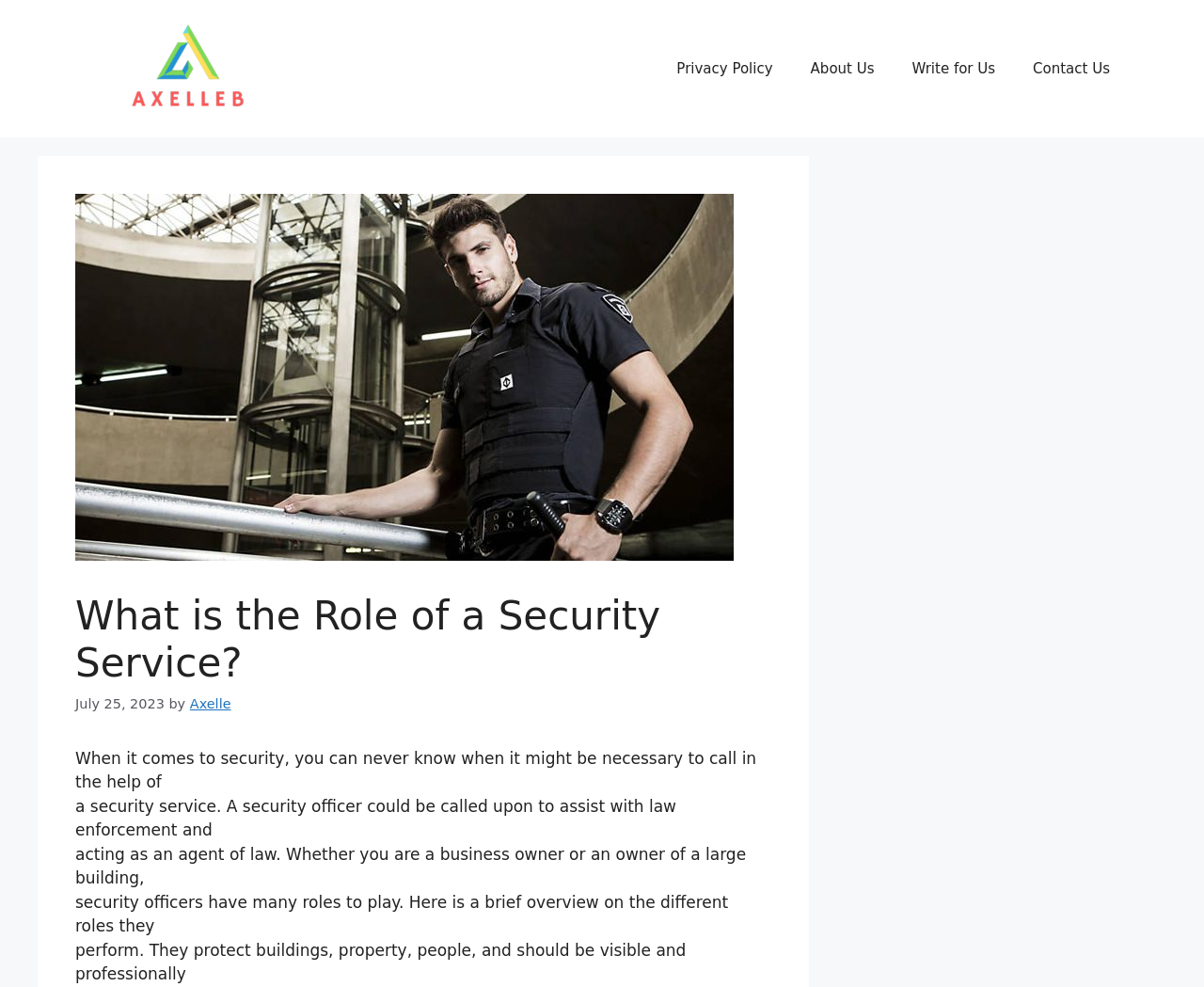Create an elaborate caption that covers all aspects of the webpage.

The webpage is about the role of a security service, with a focus on the responsibilities of security officers. At the top of the page, there is a banner with the site's name, "axelle-b", accompanied by an image of the same name. Below the banner, there is a navigation menu with five links: "Privacy Policy", "About Us", "Write for Us", and "Contact Us".

The main content of the page is divided into sections, with a heading that reads "What is the Role of a Security Service?" at the top. Below the heading, there is a time stamp indicating that the article was published on July 25, 2023, followed by the author's name, "Axelle". The main text of the article is divided into five paragraphs, which discuss the importance of security services, the roles of security officers, and their responsibilities in protecting buildings, property, and people.

The text is arranged in a single column, with each paragraph flowing into the next. There are no images or other multimedia elements in the main content area, aside from the site's logo at the top. The overall layout is simple and easy to follow, with clear headings and concise text.